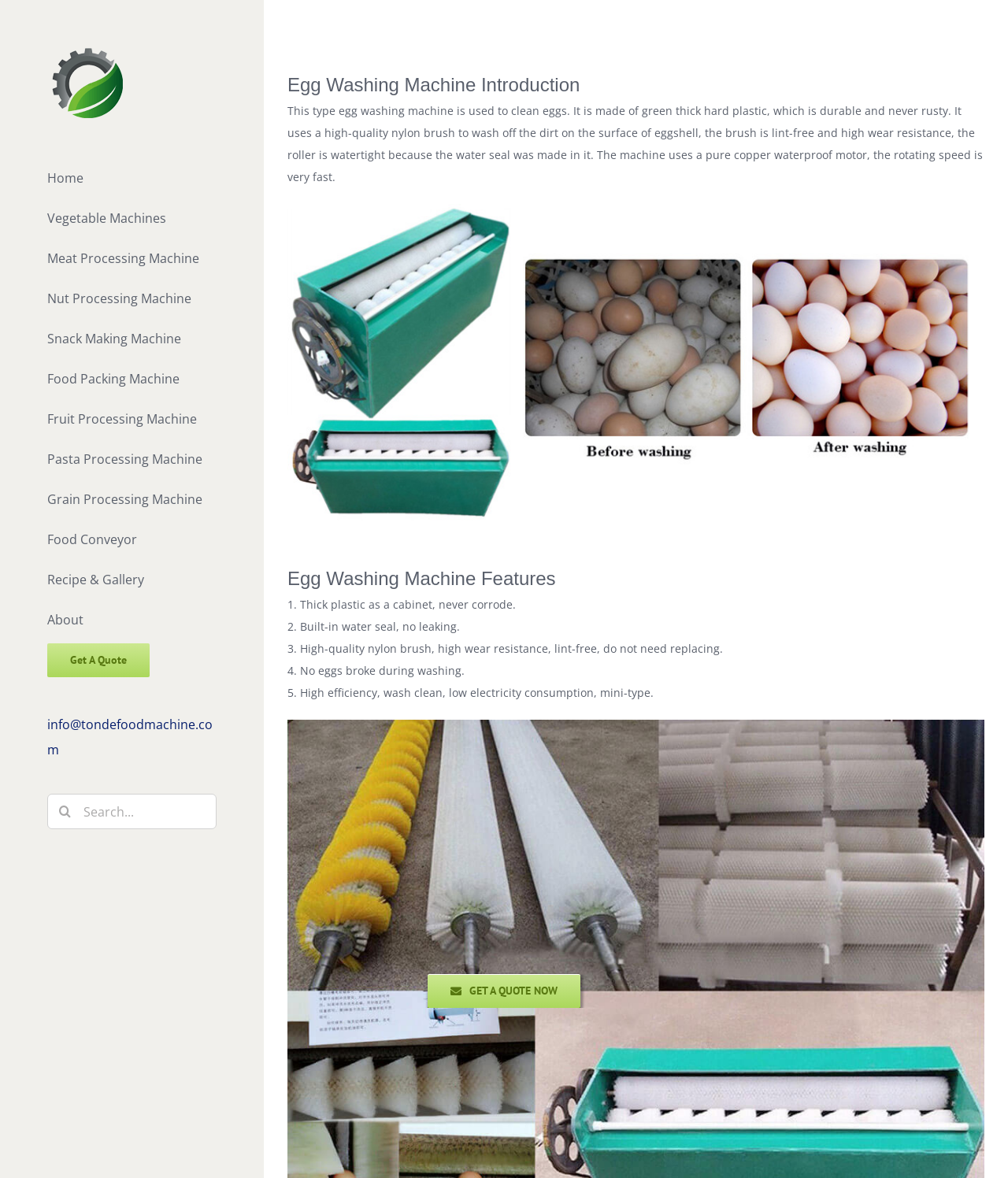Give a succinct answer to this question in a single word or phrase: 
What is the material of the egg washing machine cabinet?

Thick plastic